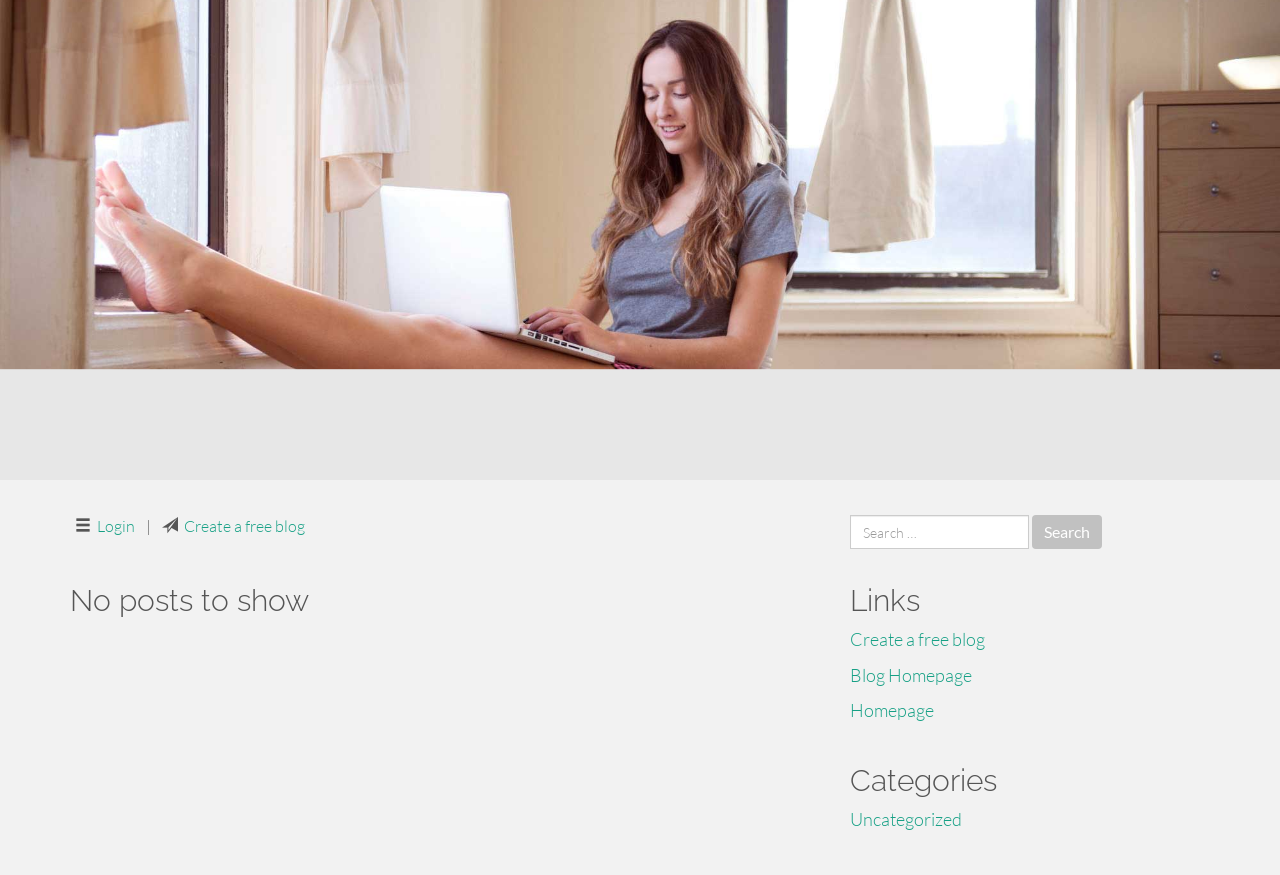Please analyze the image and provide a thorough answer to the question:
How many links are under the 'Links' heading?

Under the 'Links' heading, there are three links: 'Create a free blog', 'Blog Homepage', and 'Homepage'. These links are likely related to creating or managing a blog on the website.